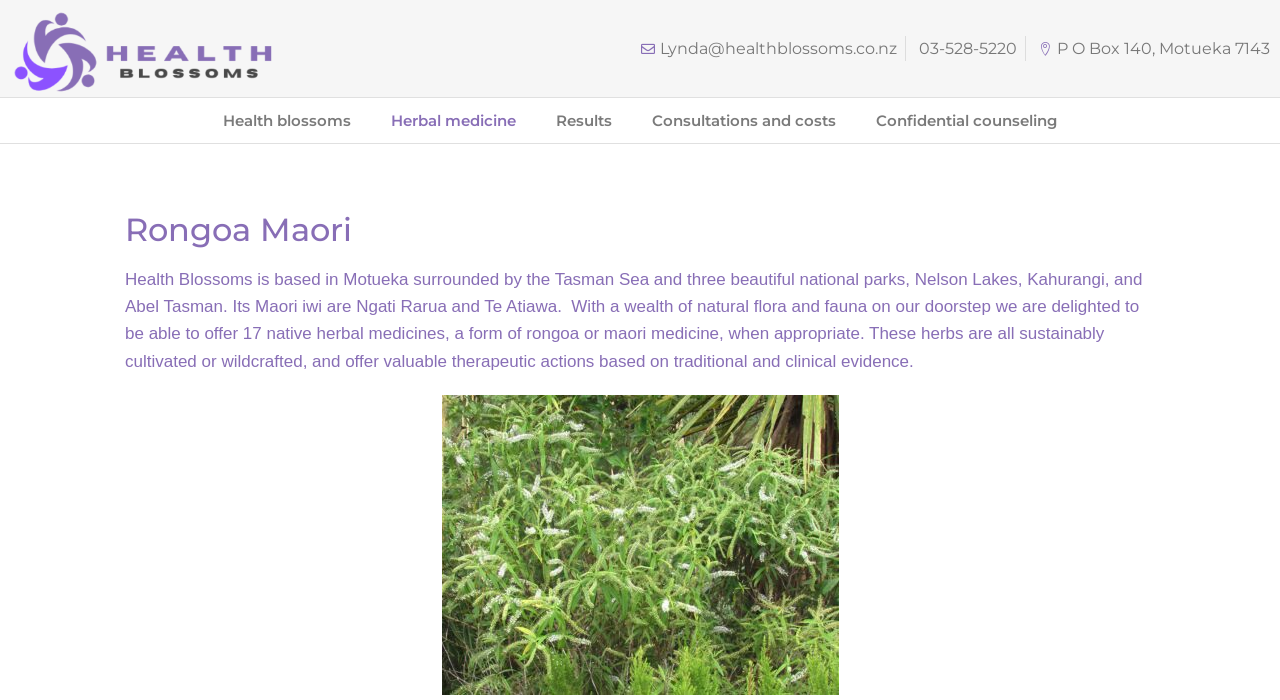What is the company's email address?
Can you give a detailed and elaborate answer to the question?

I found the company's email address by looking at the top section of the webpage, where the contact information is displayed. The email address is 'Lynda@healthblossoms.co.nz'.